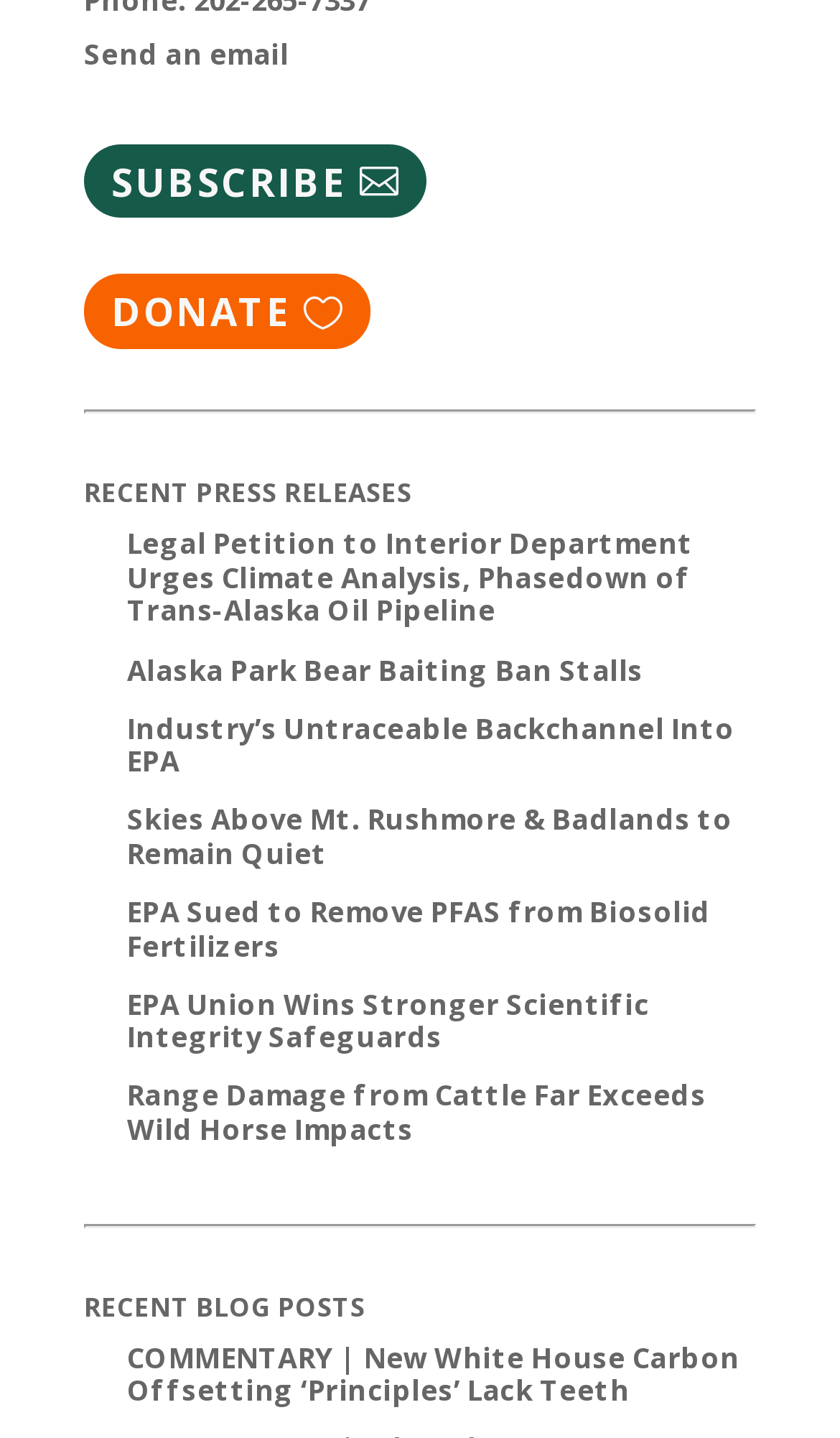Determine the bounding box coordinates for the clickable element to execute this instruction: "Read the recent press release about the legal petition to the Interior Department". Provide the coordinates as four float numbers between 0 and 1, i.e., [left, top, right, bottom].

[0.151, 0.279, 0.825, 0.352]